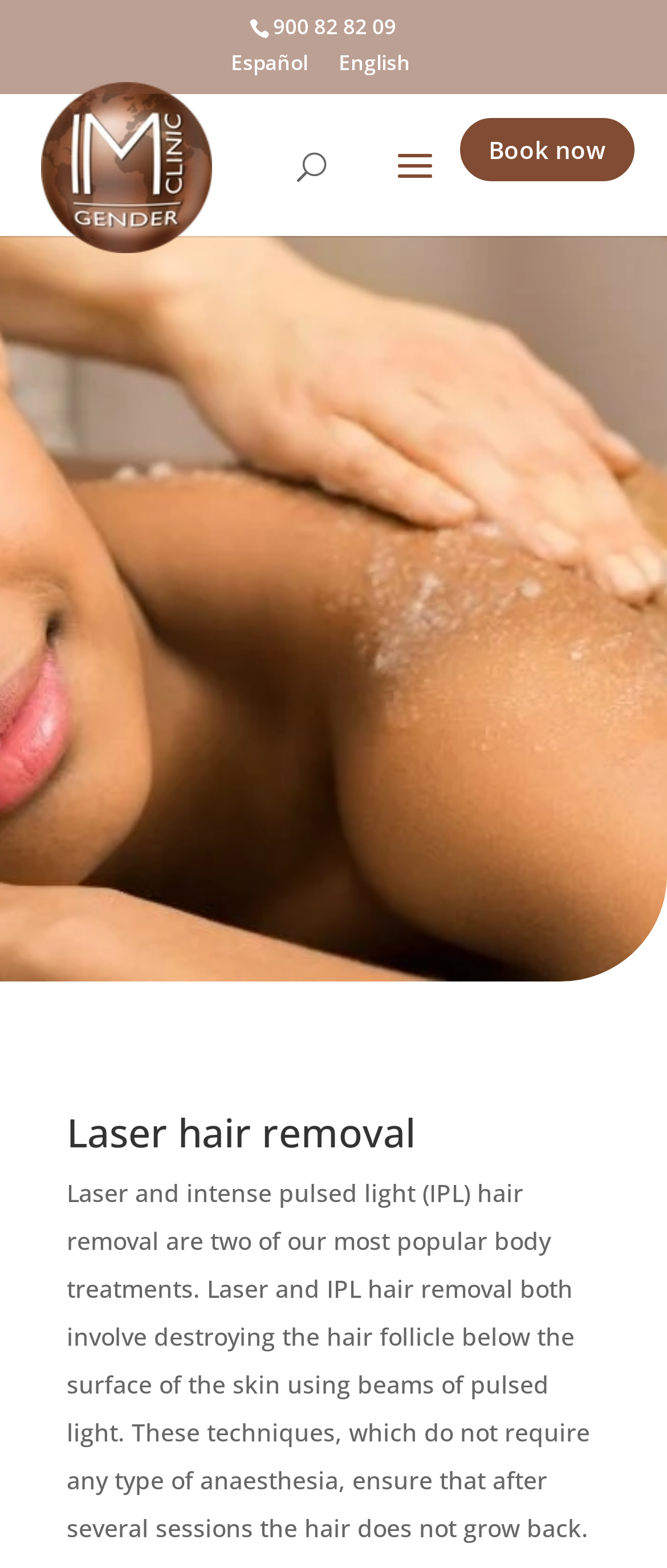What is the call-to-action on the webpage?
Provide a detailed and extensive answer to the question.

The call-to-action on the webpage is 'Book now', which is presented as a link at the top of the webpage. This suggests that users can book an appointment or schedule a consultation with the clinic by clicking on this link.